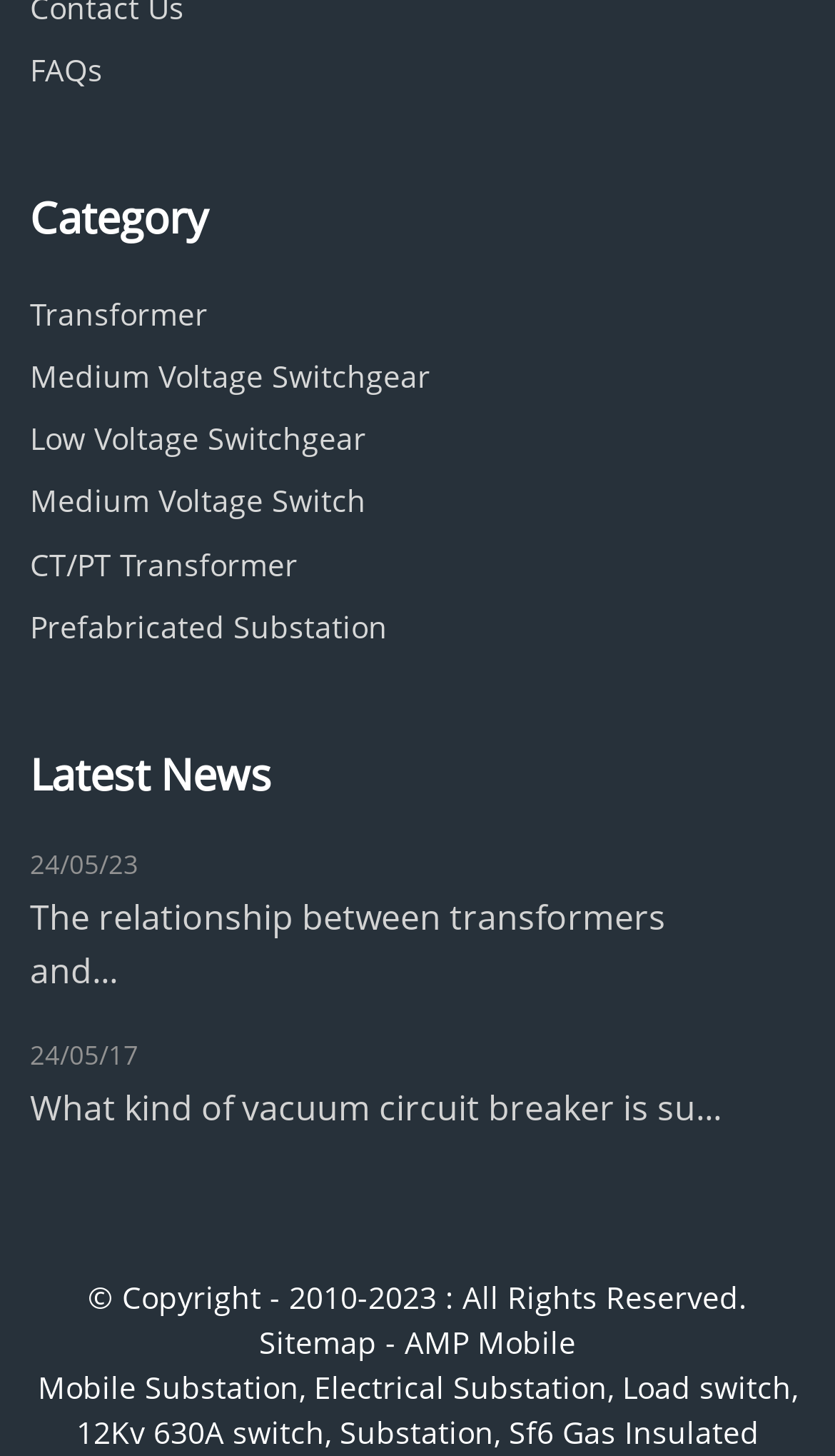Refer to the element description Low Voltage Switchgear and identify the corresponding bounding box in the screenshot. Format the coordinates as (top-left x, top-left y, bottom-right x, bottom-right y) with values in the range of 0 to 1.

[0.036, 0.283, 0.89, 0.32]